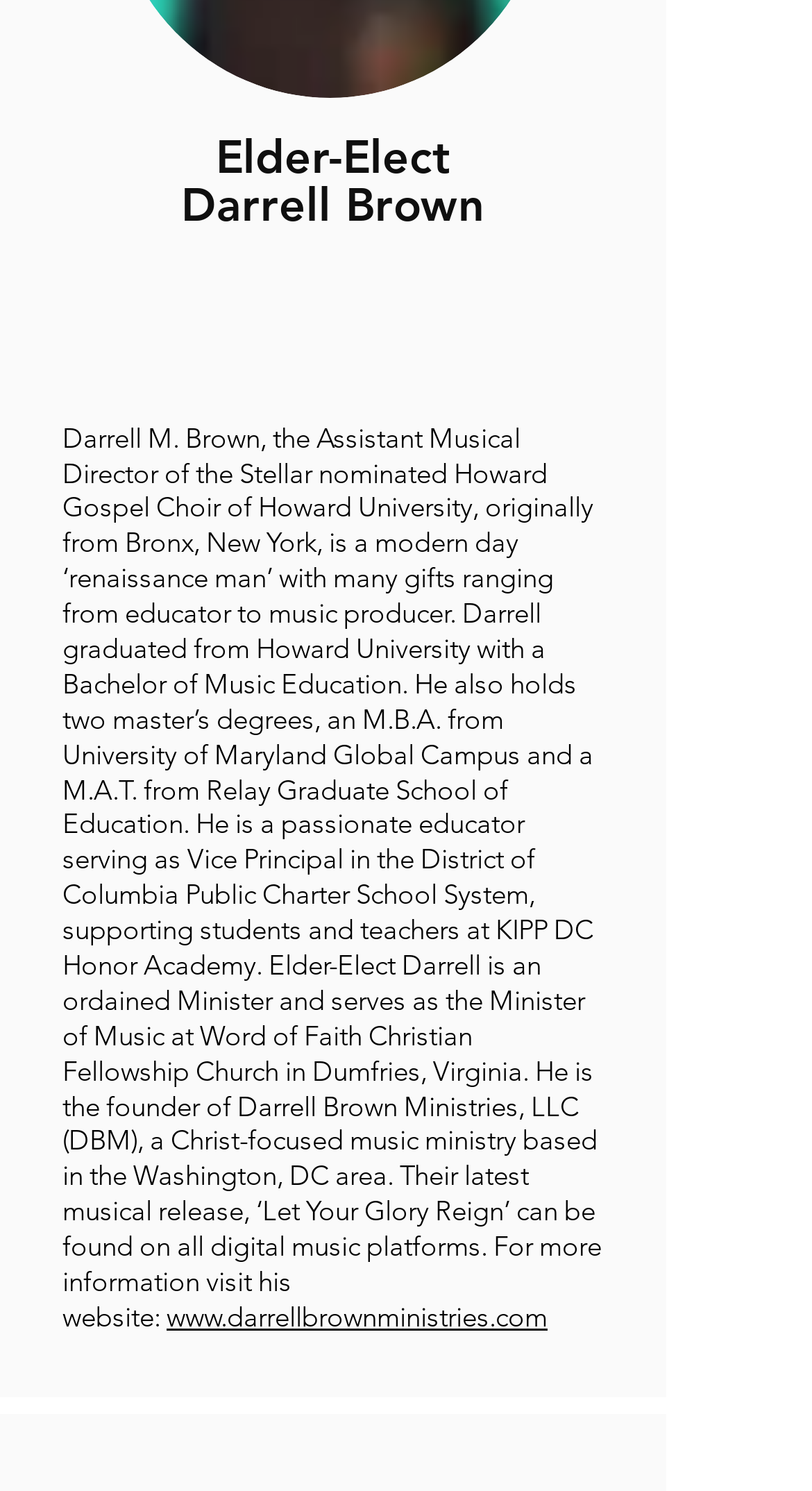Please provide a short answer using a single word or phrase for the question:
What is the name of Darrell Brown's music ministry?

Darrell Brown Ministries